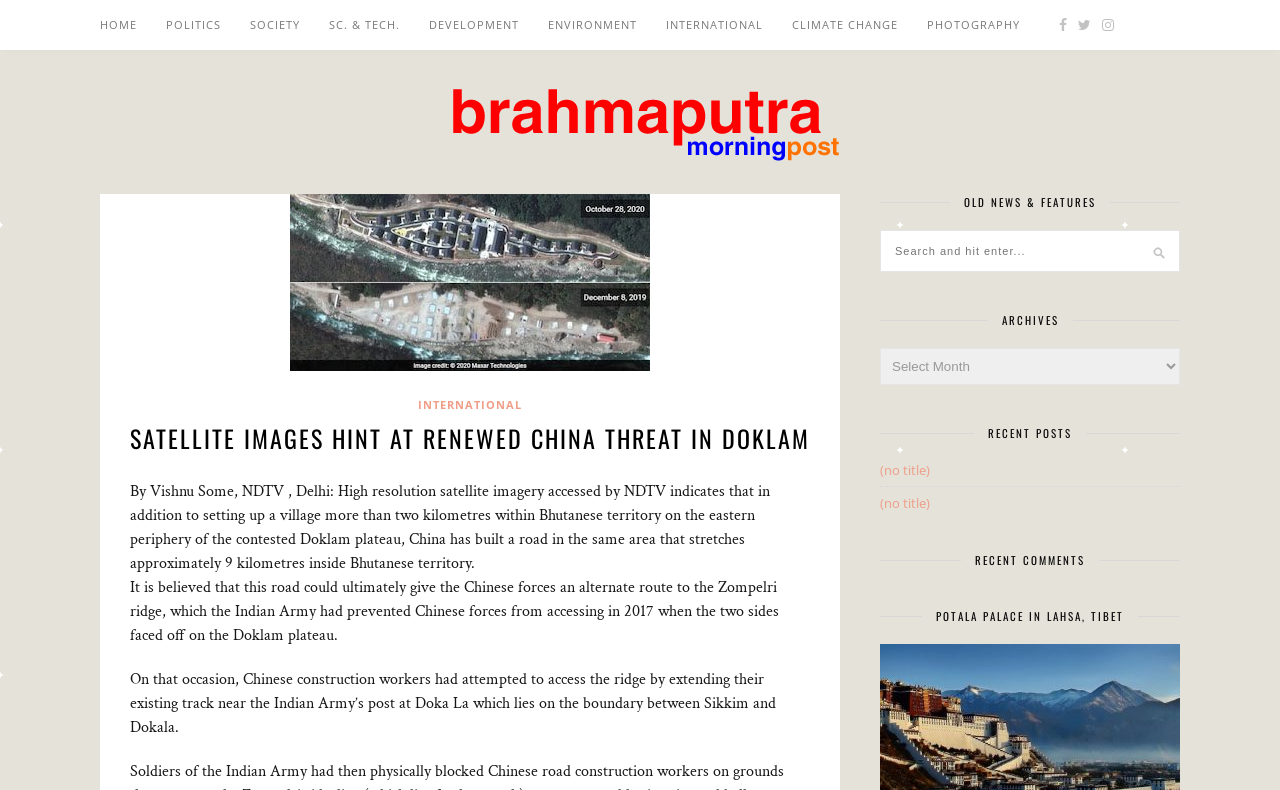What is the headline of the webpage?

SATELLITE IMAGES HINT AT RENEWED CHINA THREAT IN DOKLAM